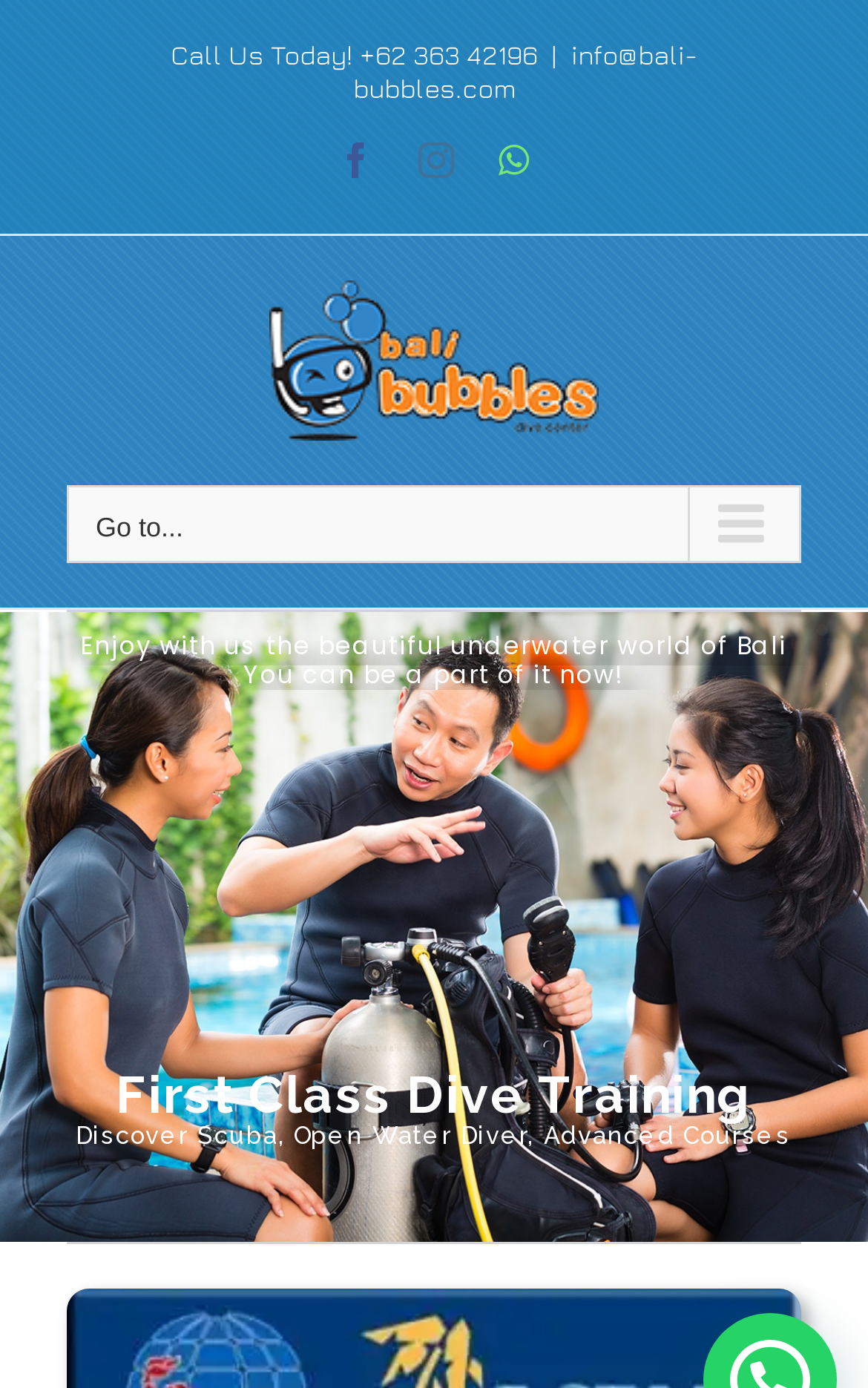Create a detailed summary of the webpage's content and design.

The webpage is a 5-Star PADI dive center in Candidasa, Bali, called Bali Bubbles. At the top left corner, there is a logo image with a link to the homepage. Next to the logo, there is a main menu button for mobile devices, which can be expanded to reveal more options.

Below the logo and main menu button, there is a section with contact information. On the left, there is a "Call Us Today!" text with a phone number, followed by a vertical separator line. To the right of the separator, there is an email address link, and further to the right, there are three social media links: Facebook, Instagram, and WhatsApp.

The overall layout of the top section is organized, with elements aligned horizontally and vertically to create a clean and structured appearance. The use of a logo, contact information, and social media links suggests that the webpage is a professional and modern website for a business.